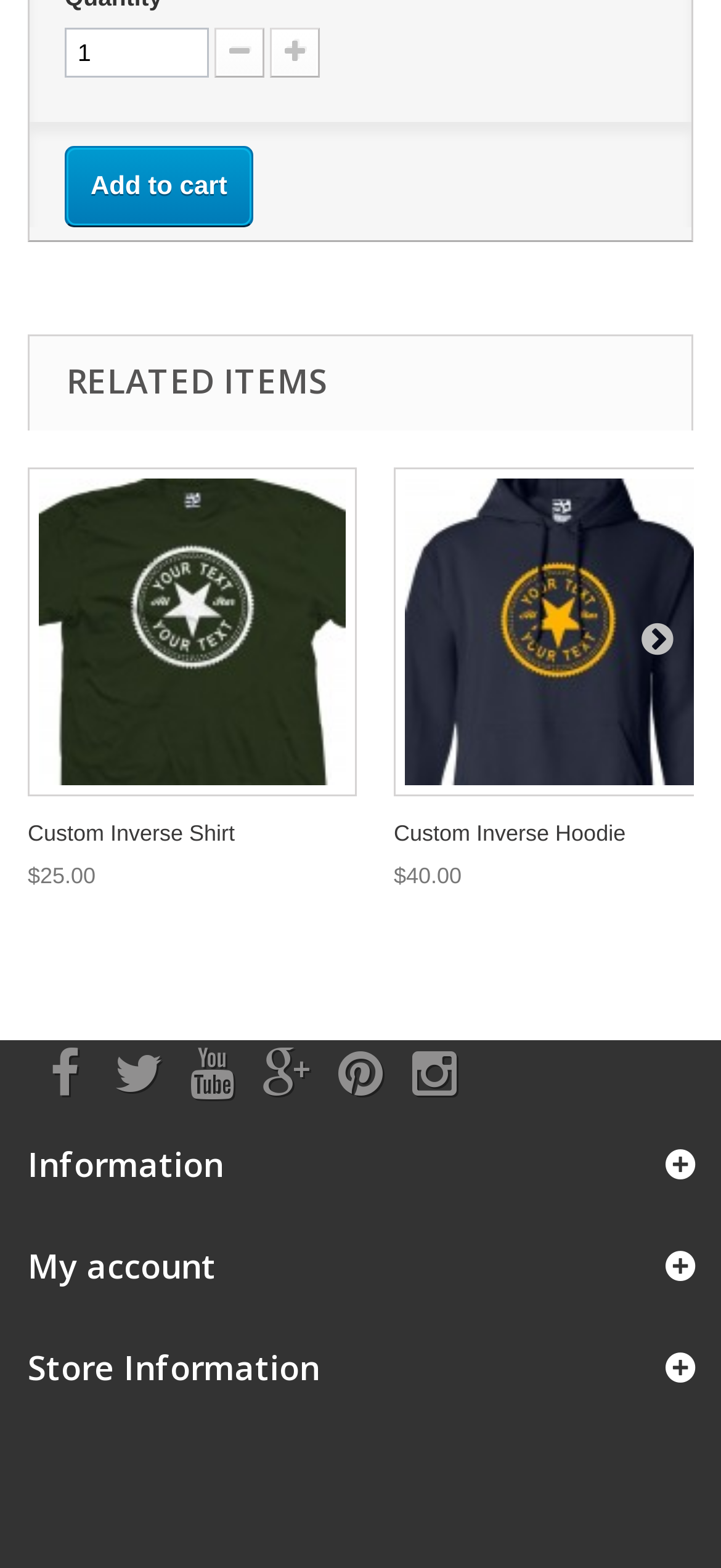How many related items are shown?
Answer the question with a detailed and thorough explanation.

I counted the number of items listed under the 'RELATED ITEMS' heading, which are 'Custom Inverse Shirt' and 'Custom Inverse Hoodie'.